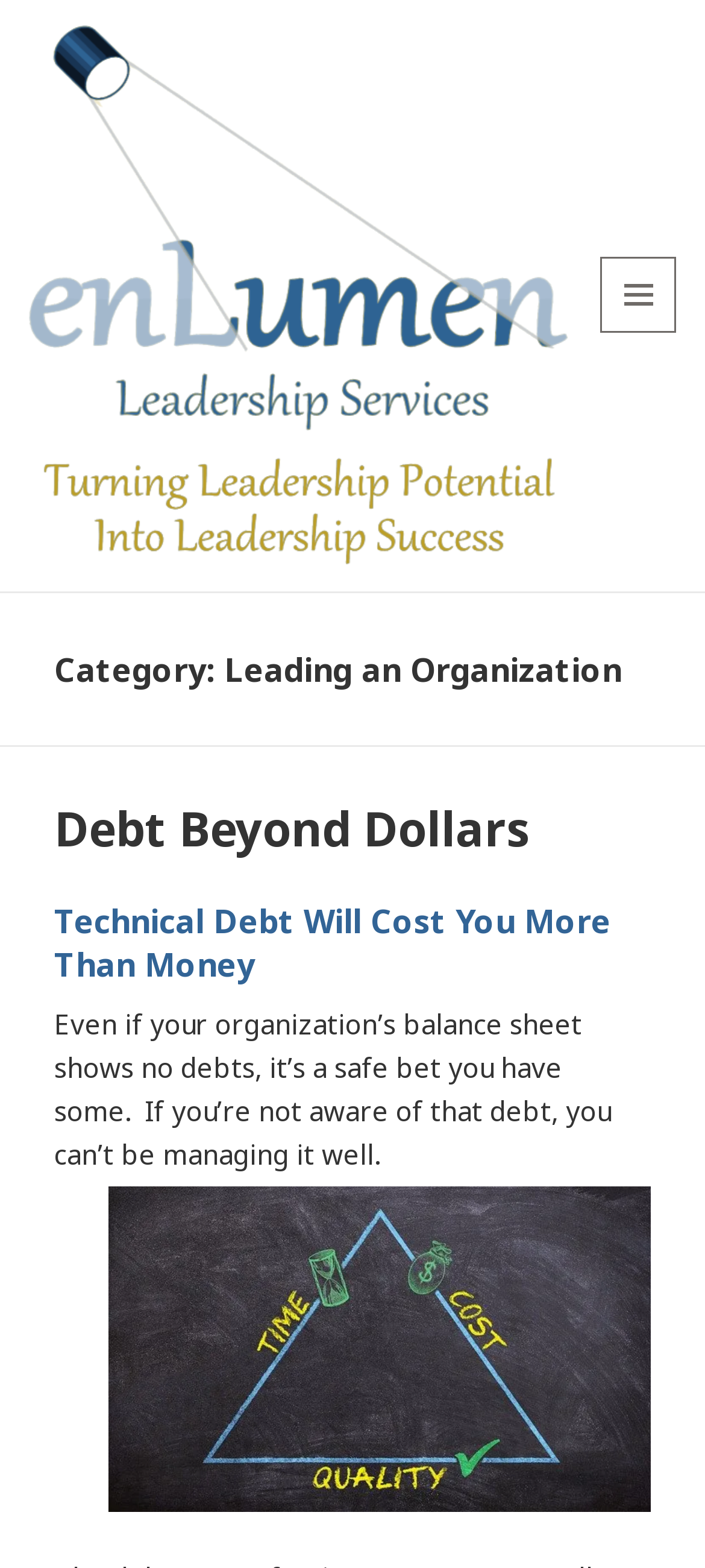Determine the main heading text of the webpage.

Category: Leading an Organization